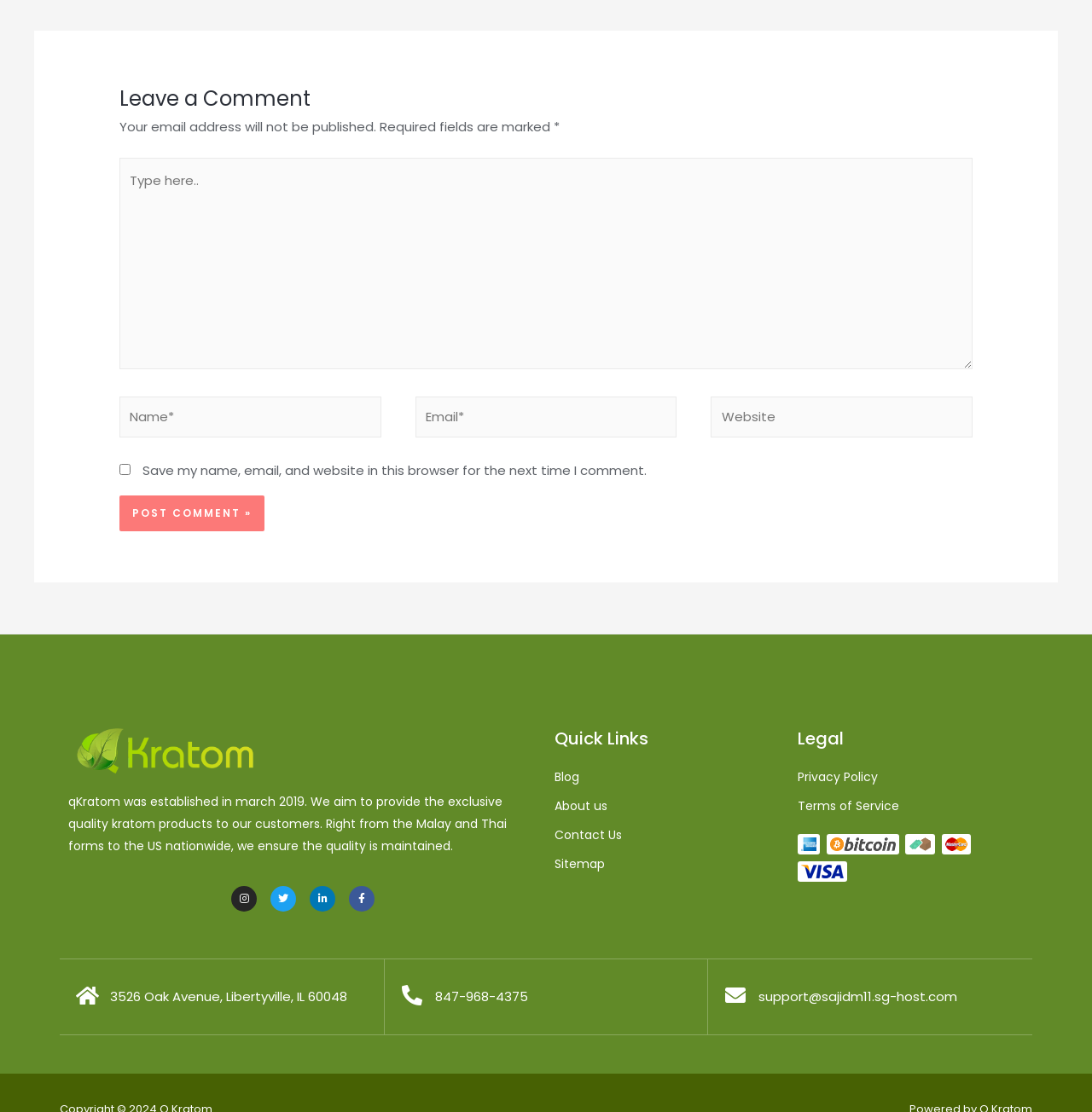Please determine the bounding box coordinates for the element with the description: "About us".

[0.508, 0.715, 0.715, 0.735]